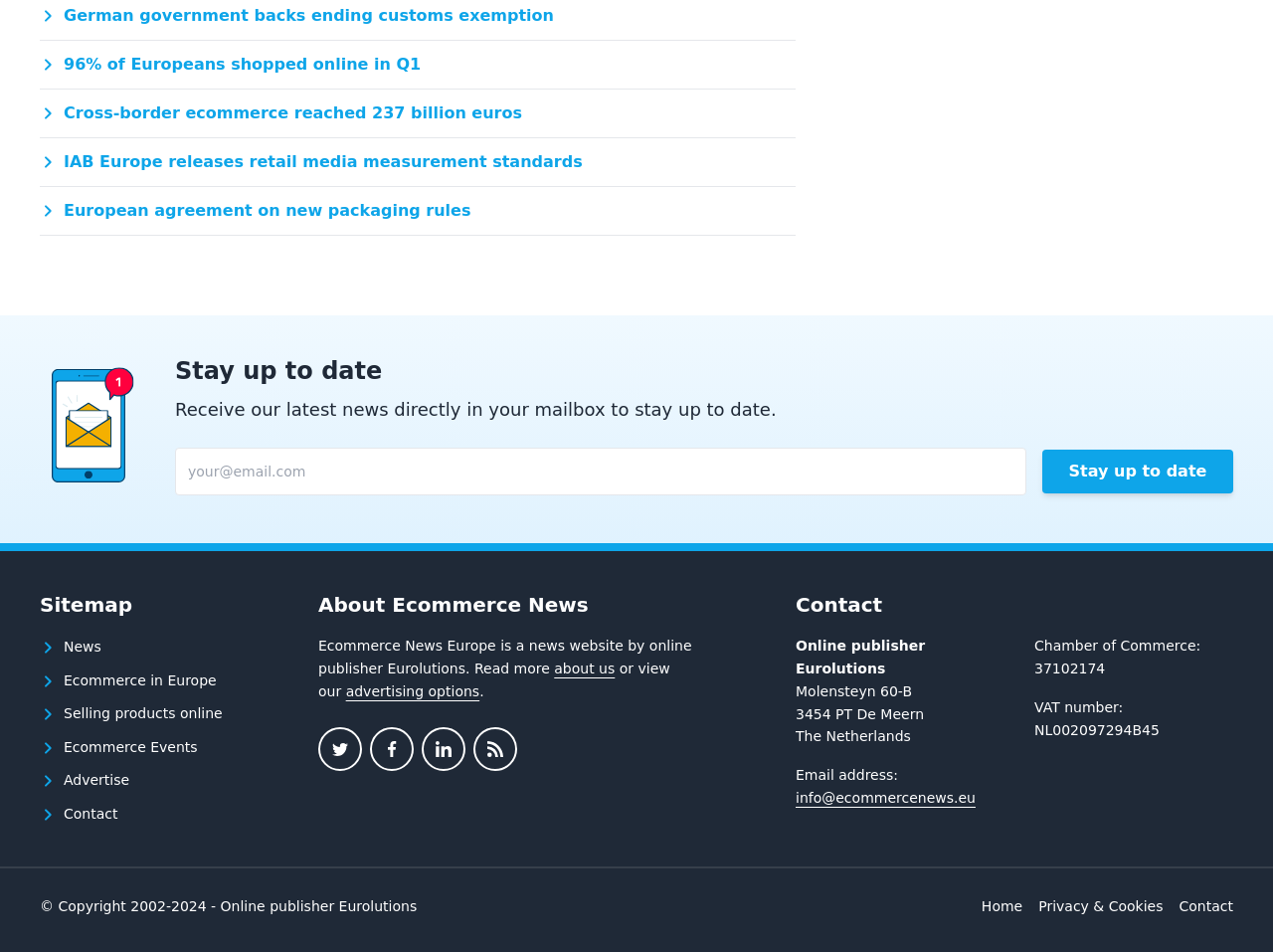Provide the bounding box coordinates of the HTML element described by the text: "Online publisher Eurolutions".

[0.173, 0.944, 0.328, 0.961]